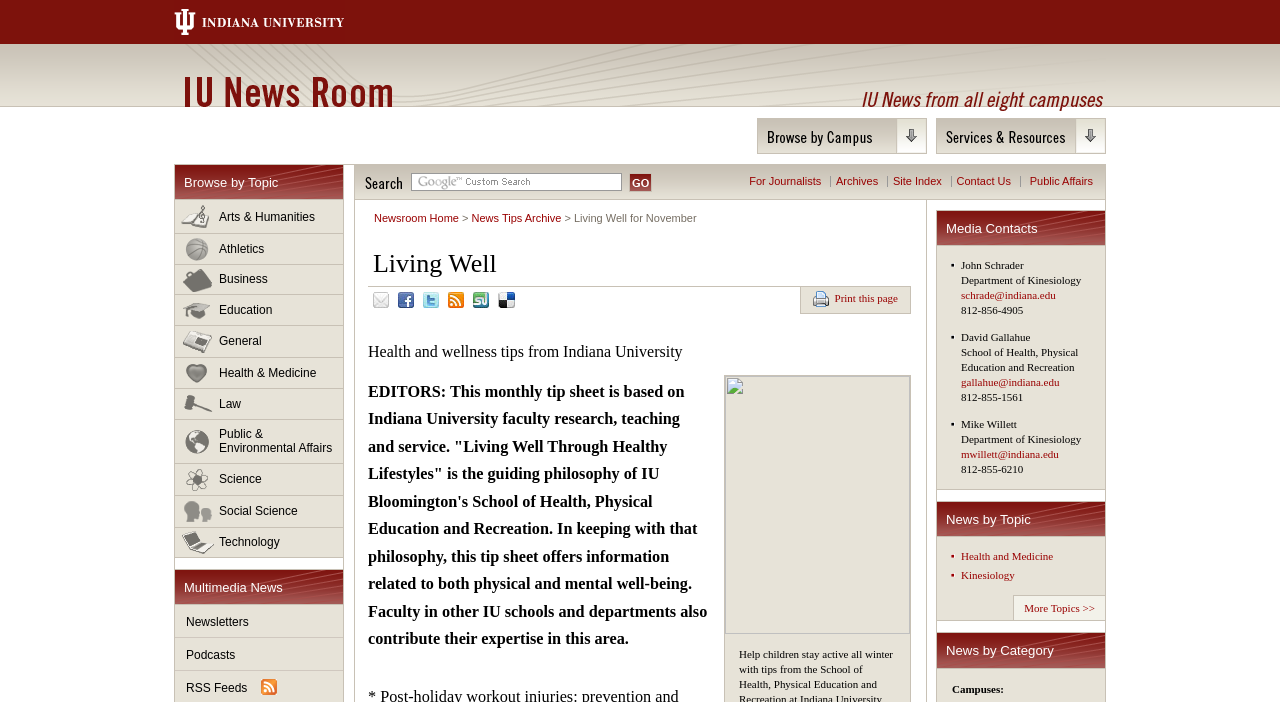Identify and extract the main heading from the webpage.

IU News Room